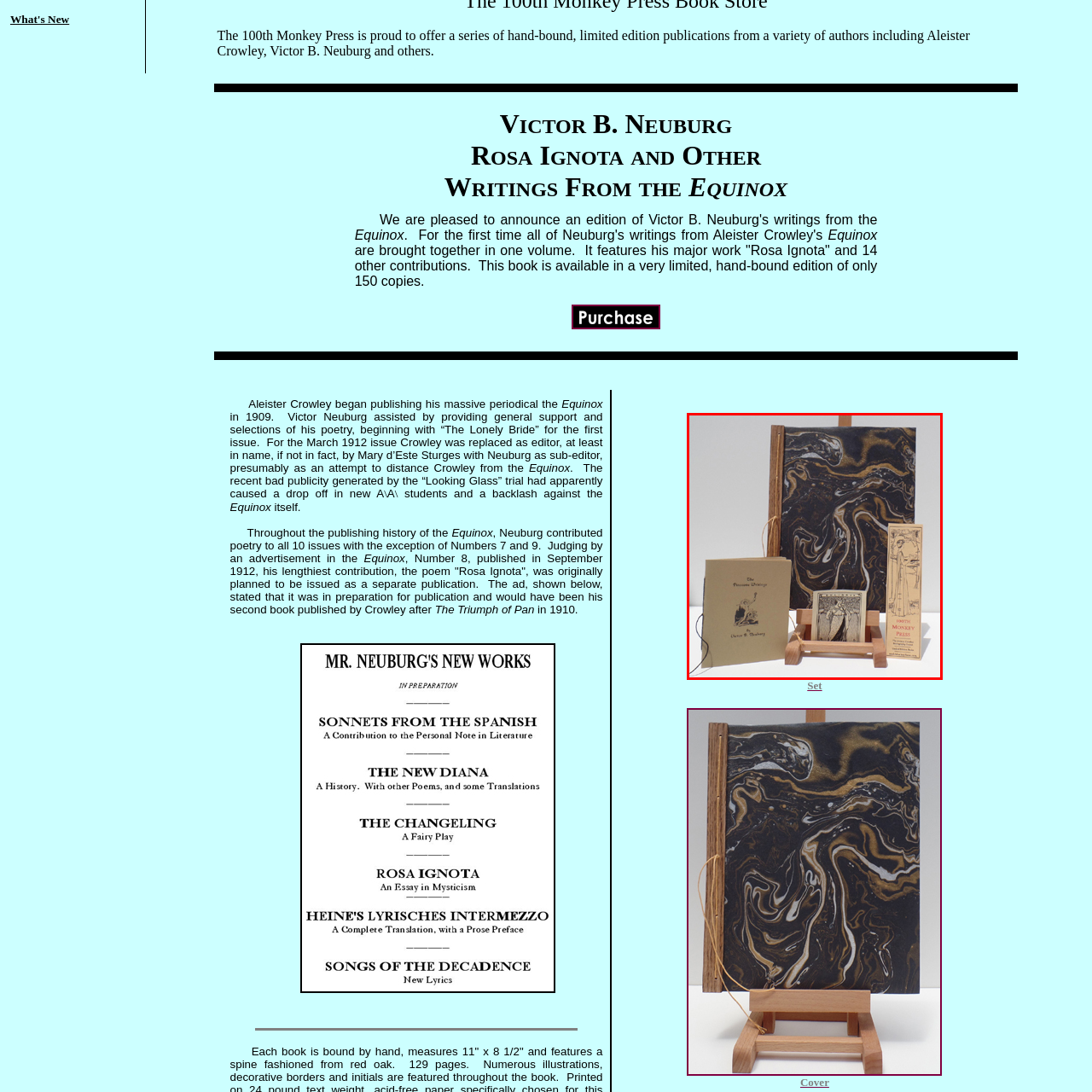Inspect the image within the red box and provide a detailed and thorough answer to the following question: What is the title of the smaller book?

According to the caption, the smaller book to the left of the center book is entitled 'The Procession of the Stars' by Victor B. Neuburg.